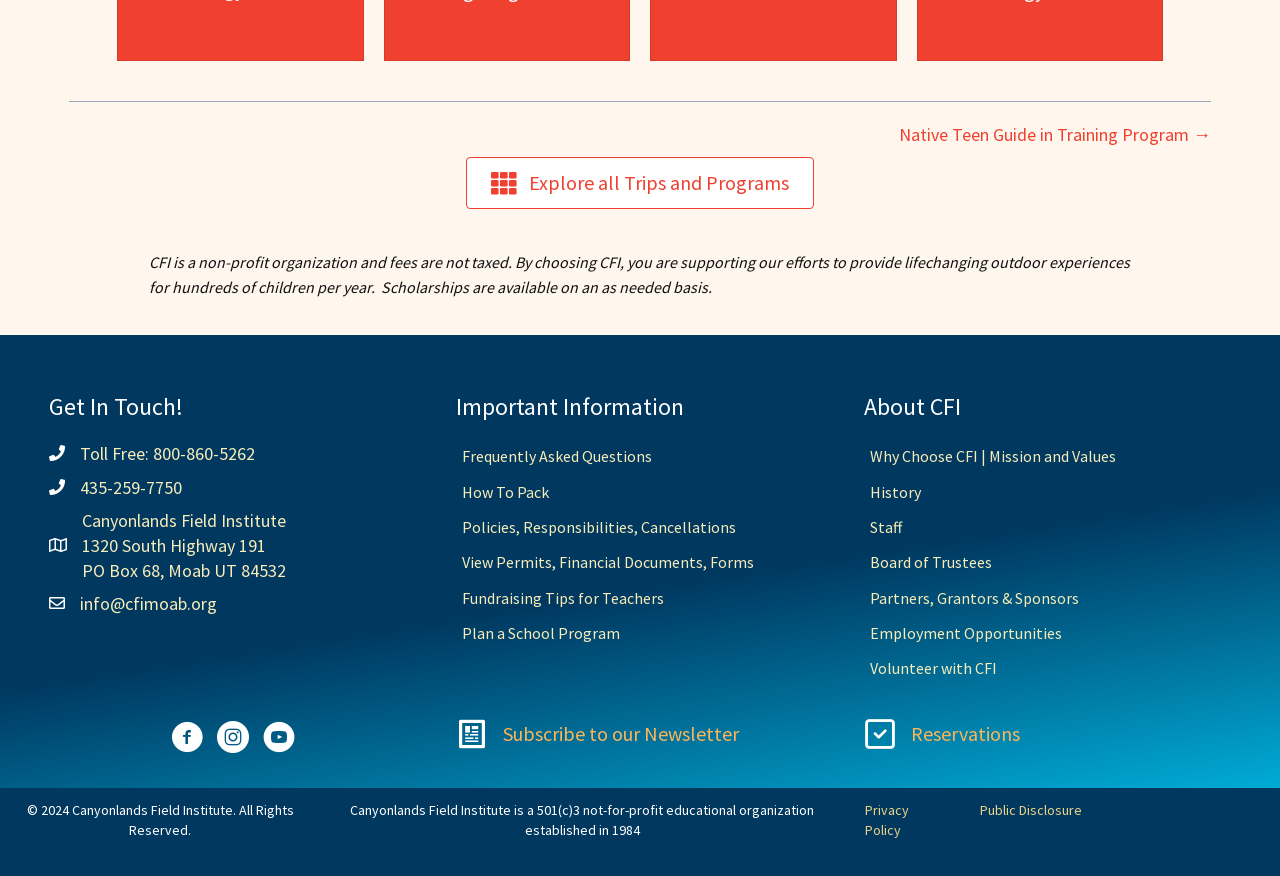Predict the bounding box coordinates for the UI element described as: "Policies, Responsibilities, Cancellations". The coordinates should be four float numbers between 0 and 1, presented as [left, top, right, bottom].

[0.356, 0.582, 0.644, 0.621]